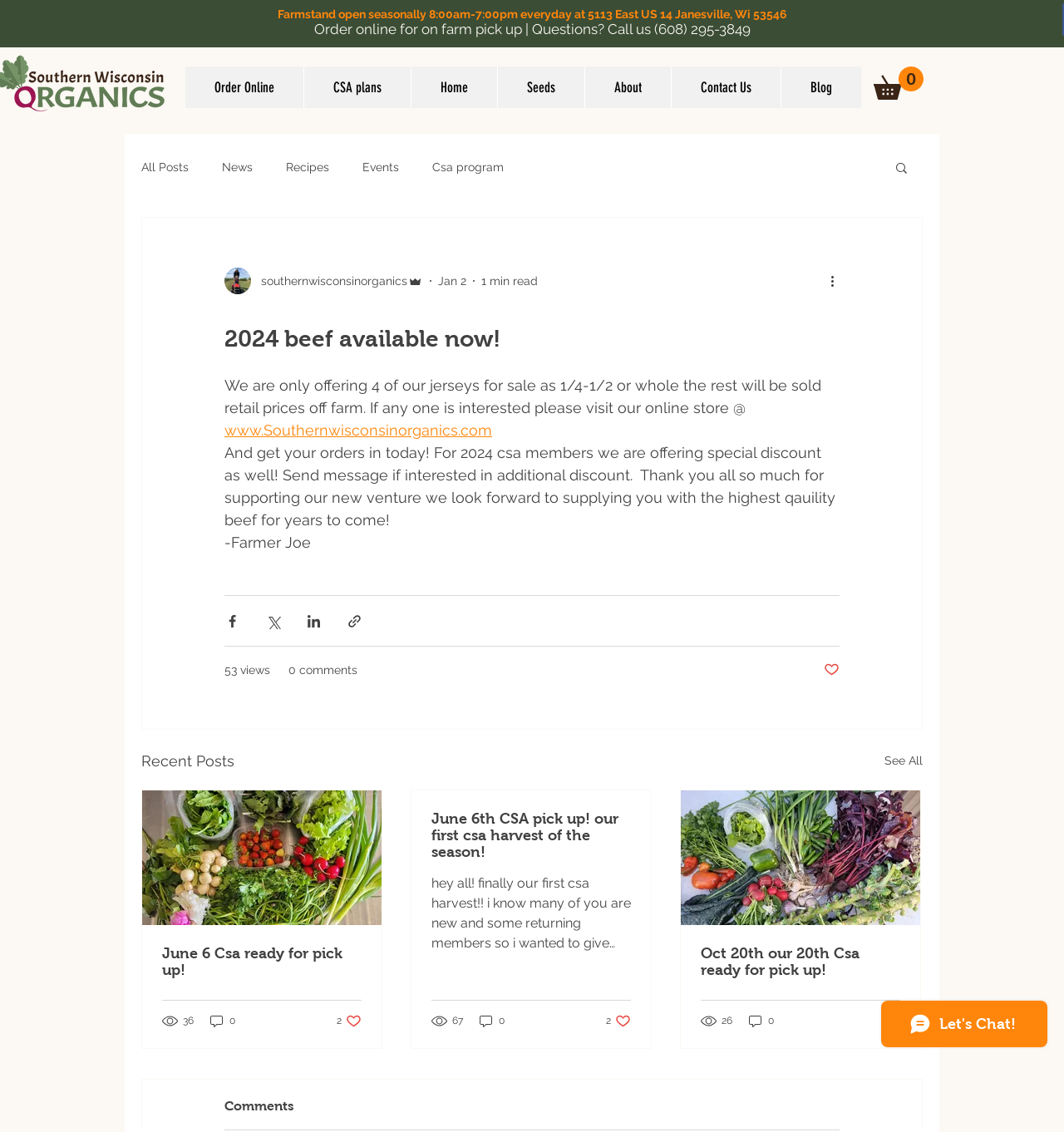Can you determine the bounding box coordinates of the area that needs to be clicked to fulfill the following instruction: "Search for something"?

[0.84, 0.142, 0.855, 0.157]